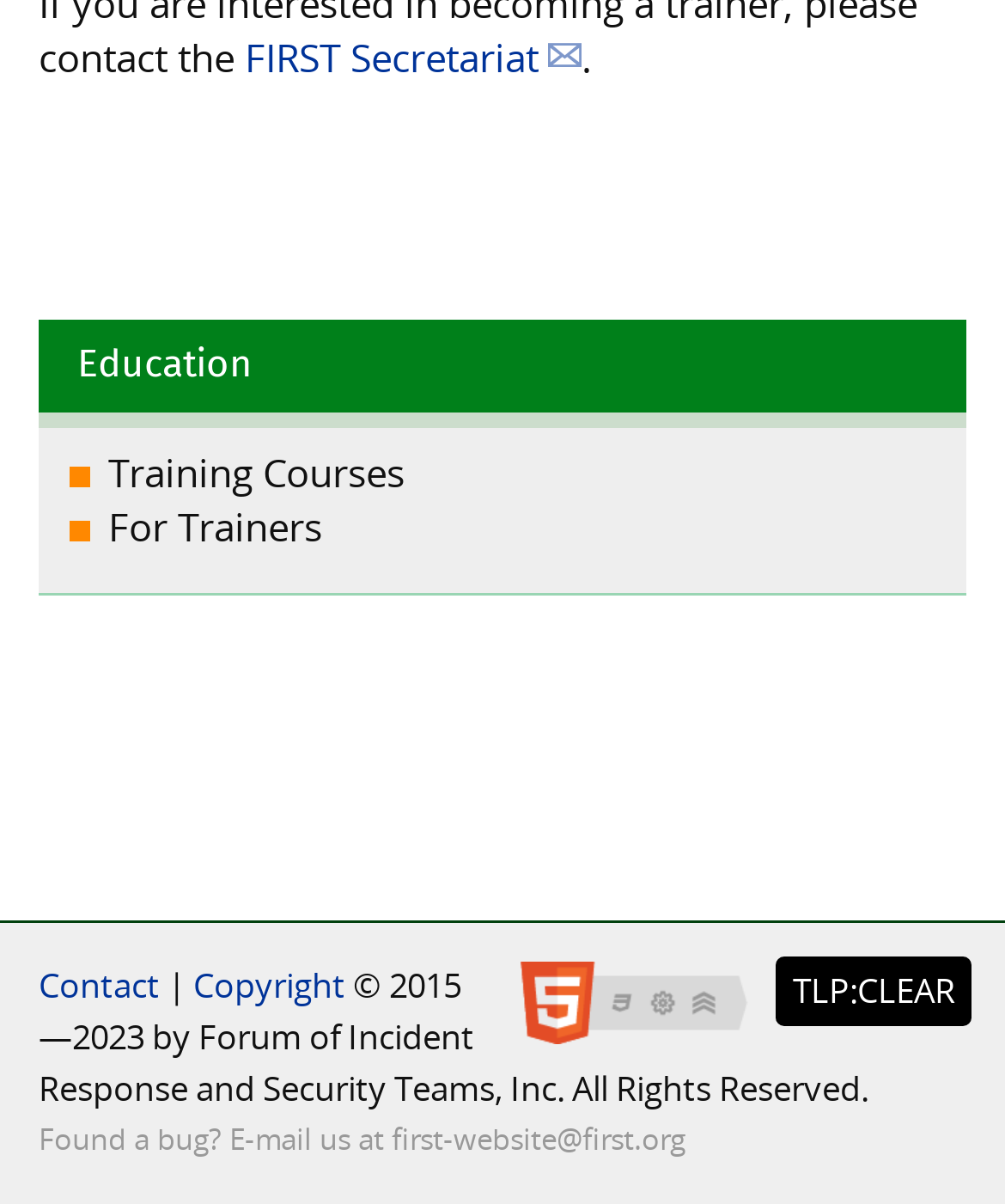Based on the element description Education, identify the bounding box of the UI element in the given webpage screenshot. The coordinates should be in the format (top-left x, top-left y, bottom-right x, bottom-right y) and must be between 0 and 1.

[0.038, 0.265, 0.962, 0.355]